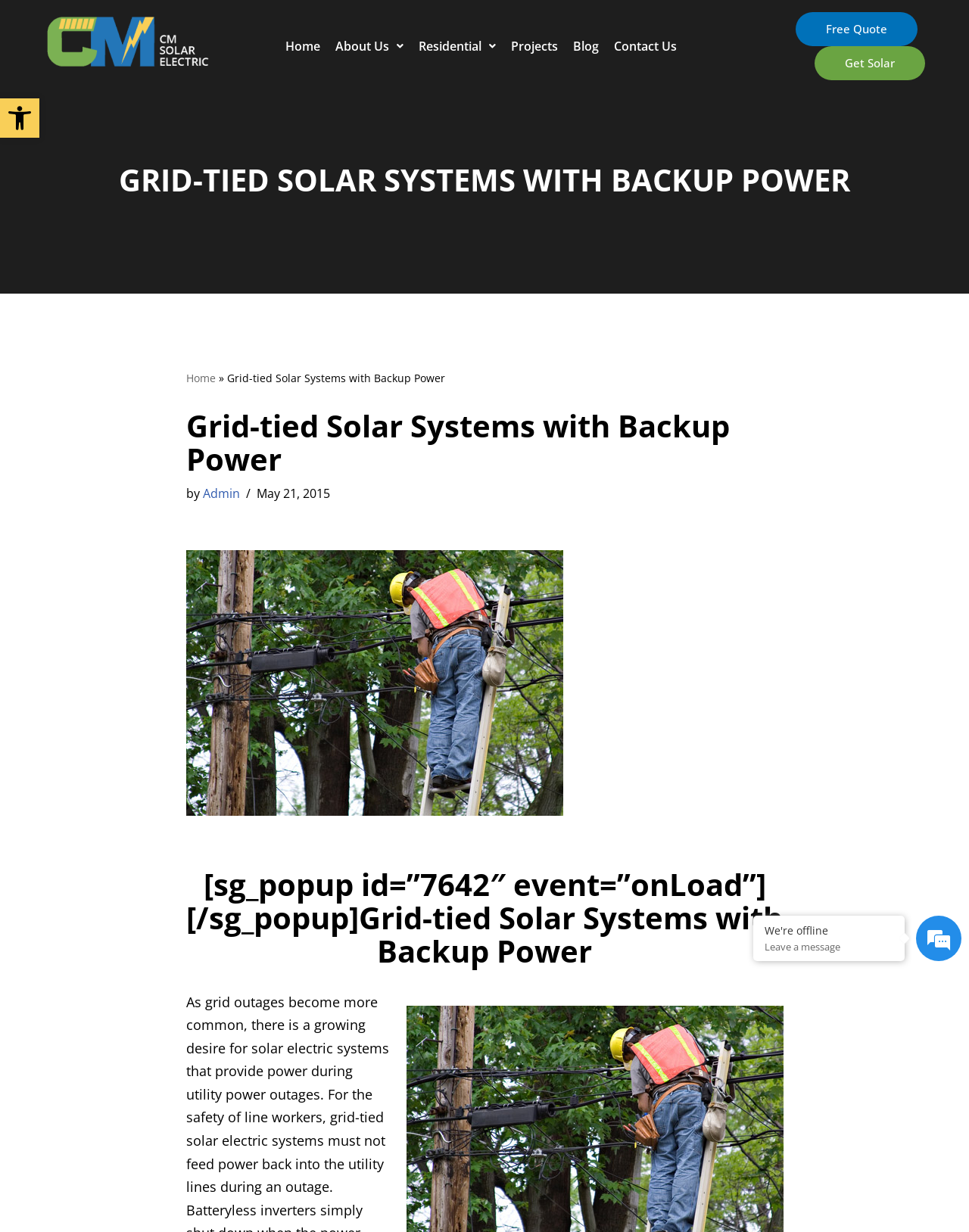Please provide the main heading of the webpage content.

Grid-tied Solar Systems with Backup Power